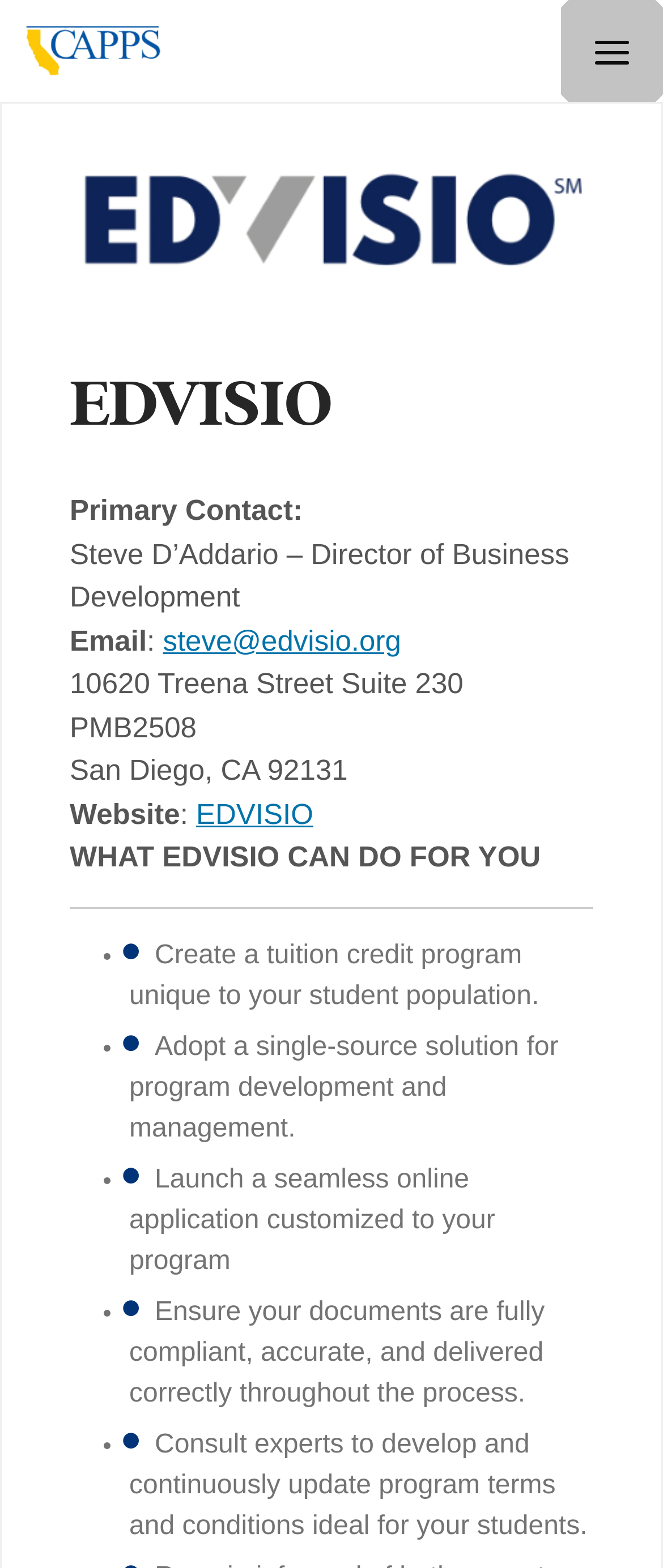What is the name of the primary contact?
Please give a detailed answer to the question using the information shown in the image.

The primary contact's name is mentioned in the webpage as 'Steve D’Addario – Director of Business Development'.